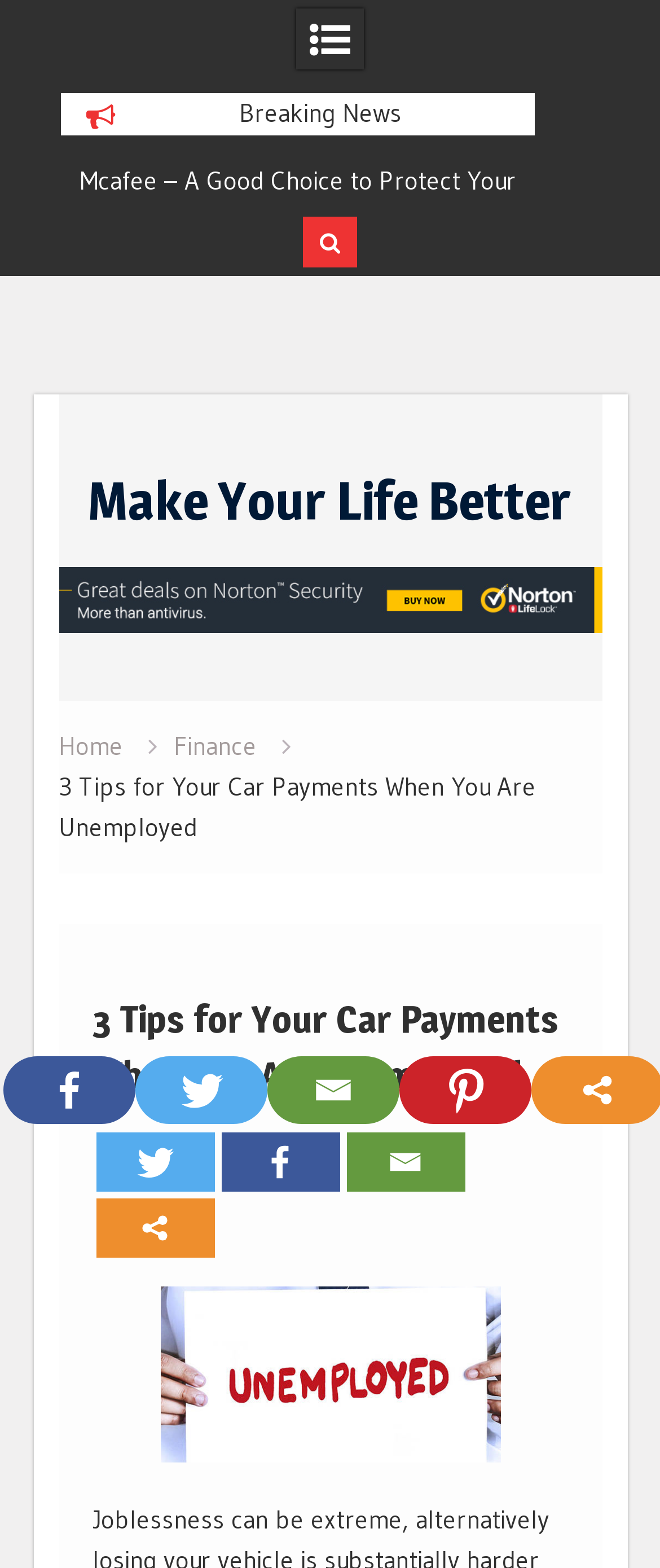Determine the coordinates of the bounding box for the clickable area needed to execute this instruction: "Get more information".

None